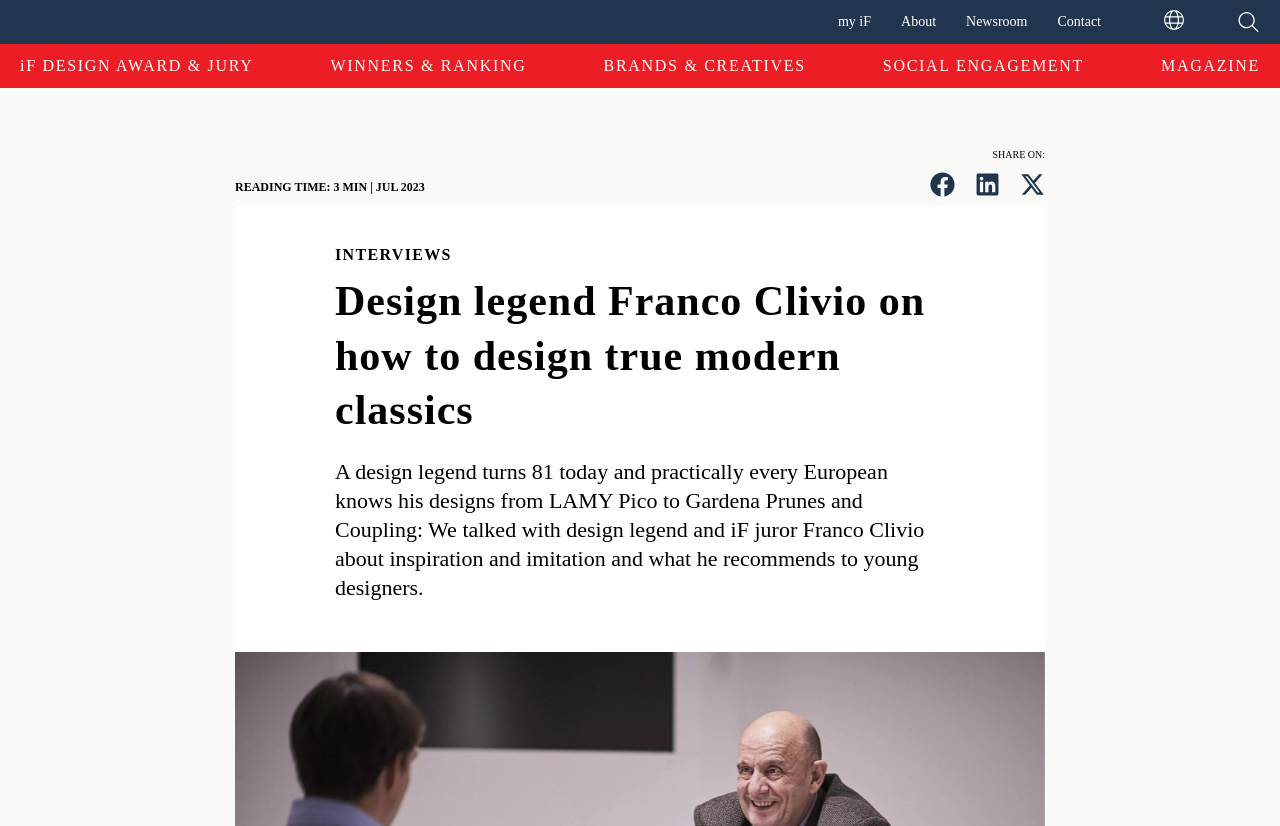What is Franco Clivio known for?
Look at the screenshot and respond with a single word or phrase.

LAMY and Gardena designs